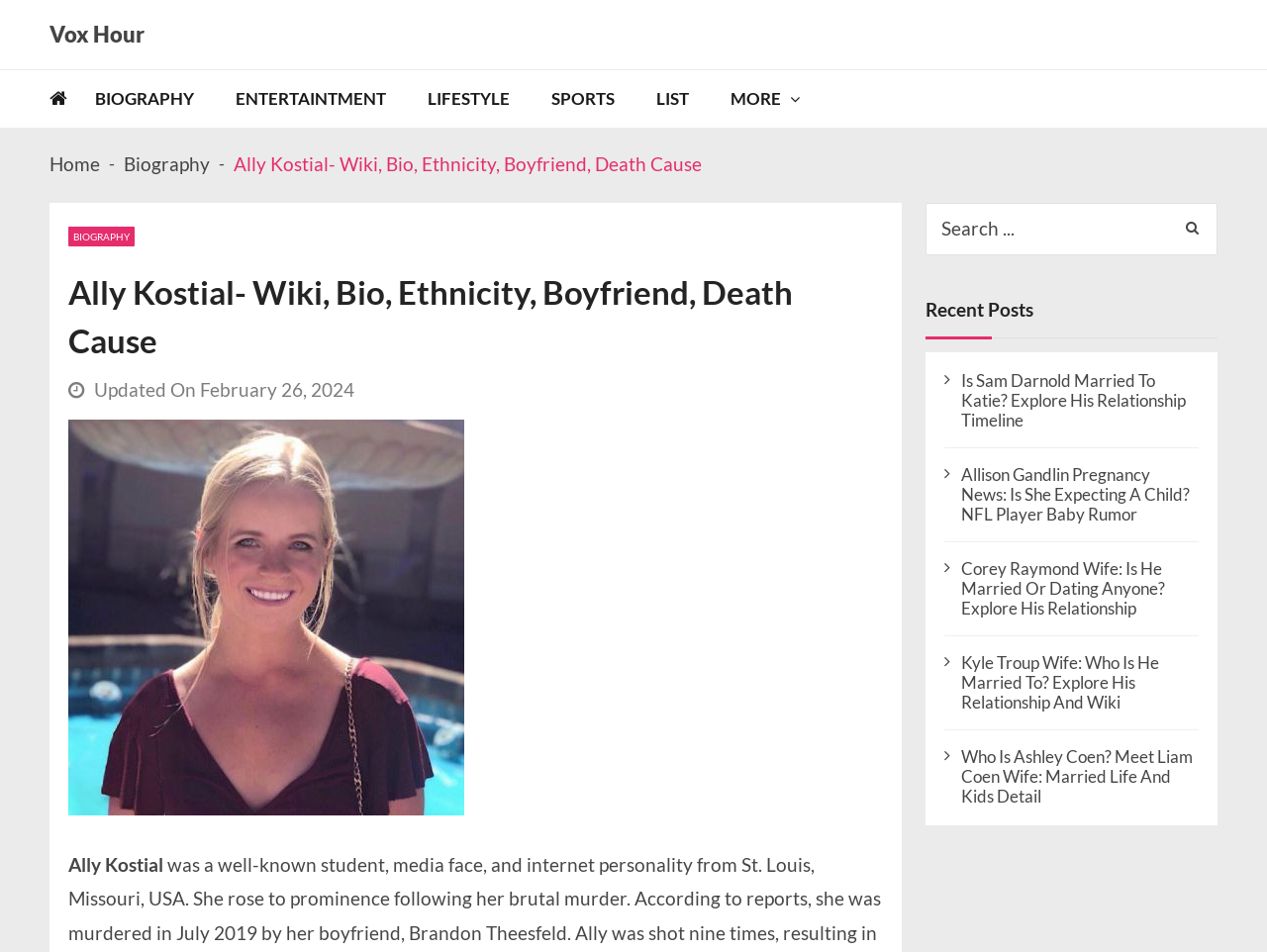Find the bounding box coordinates of the clickable area that will achieve the following instruction: "Search for Ally Kostial".

[0.731, 0.213, 0.961, 0.268]